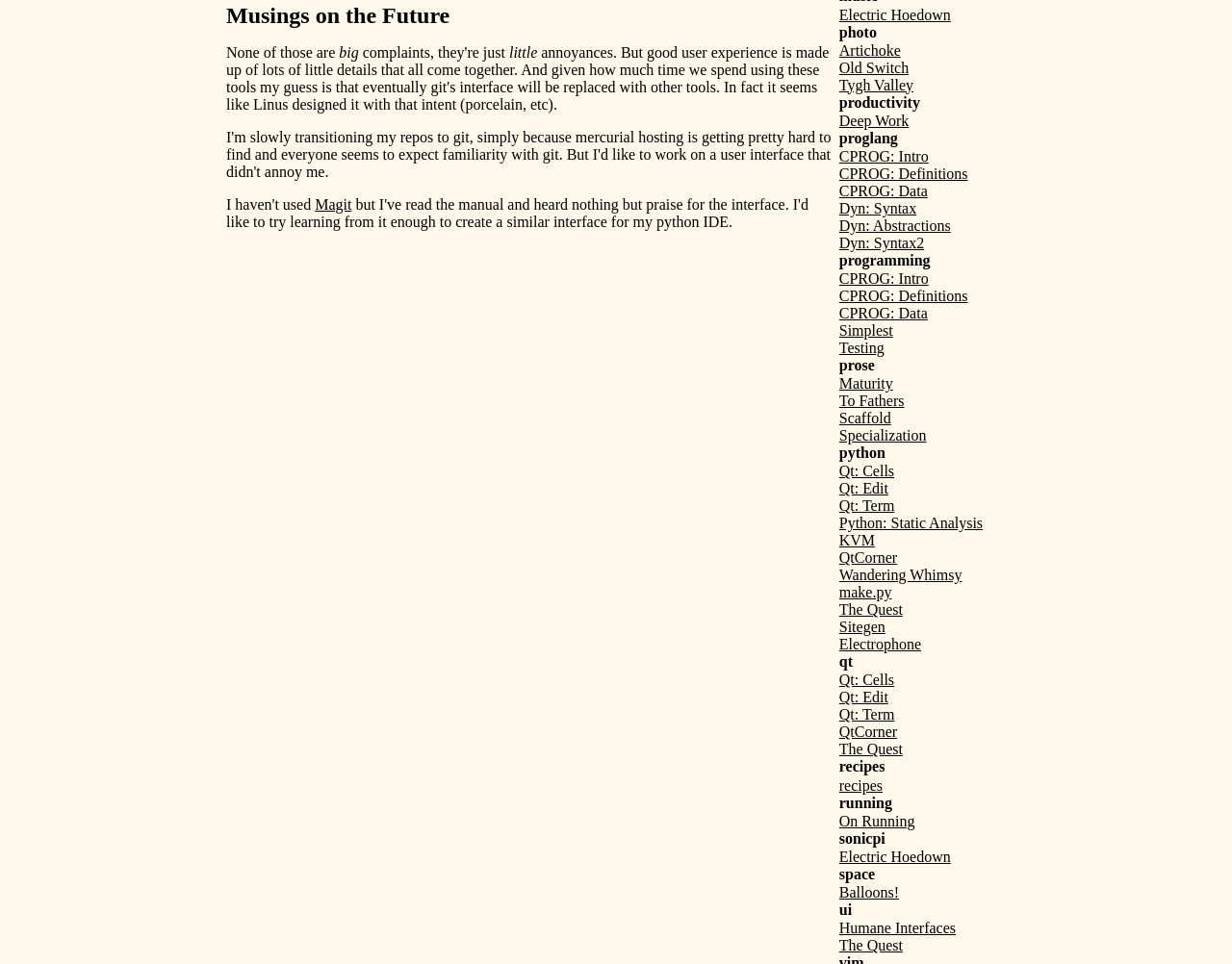Please identify the bounding box coordinates of where to click in order to follow the instruction: "explore the CPROG: Intro page".

[0.681, 0.154, 0.754, 0.171]